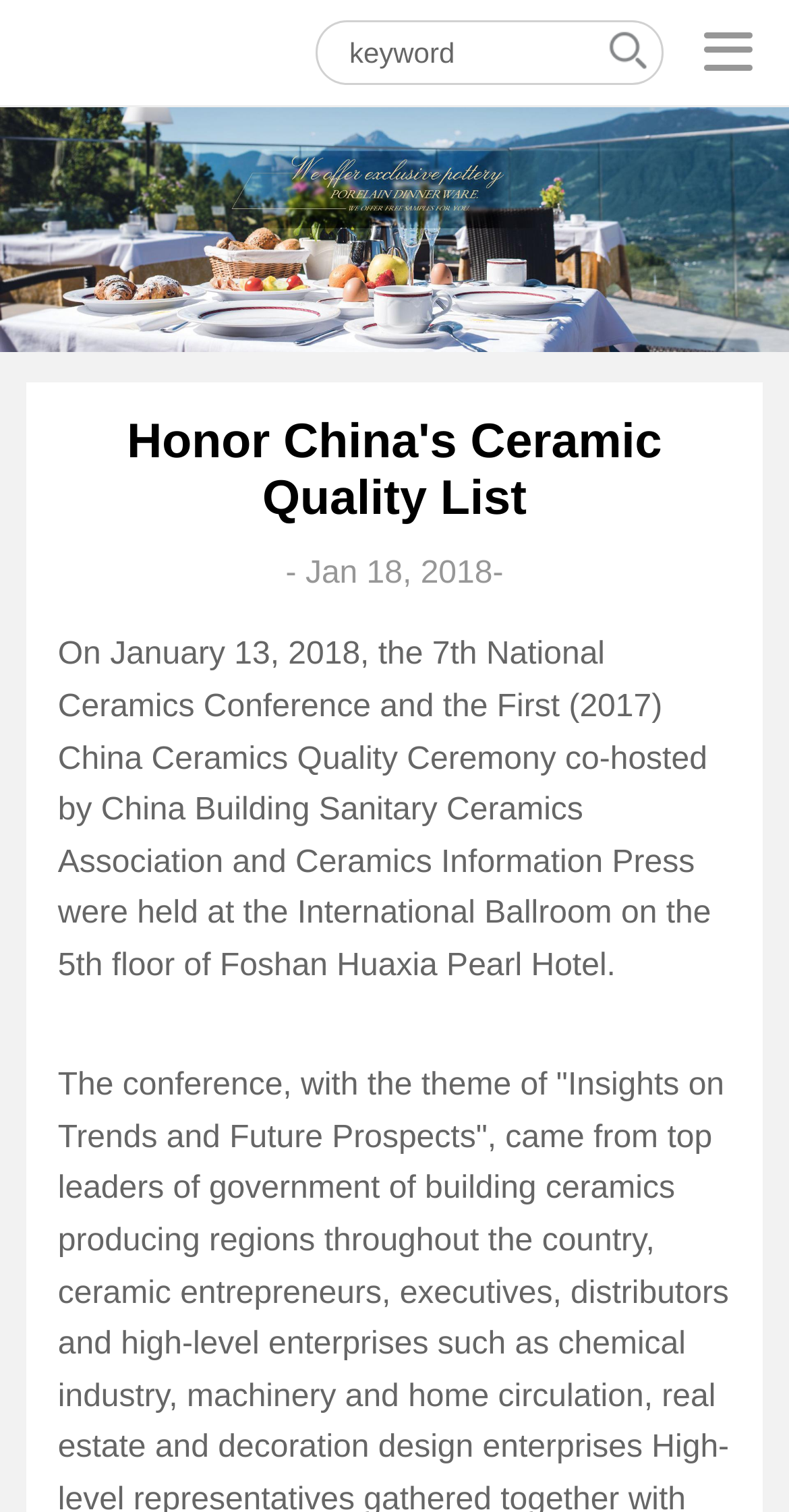Refer to the screenshot and give an in-depth answer to this question: What is the purpose of the button next to the keyword textbox?

I inferred the purpose of the button by its location next to the keyword textbox, which suggests that it is a search button.